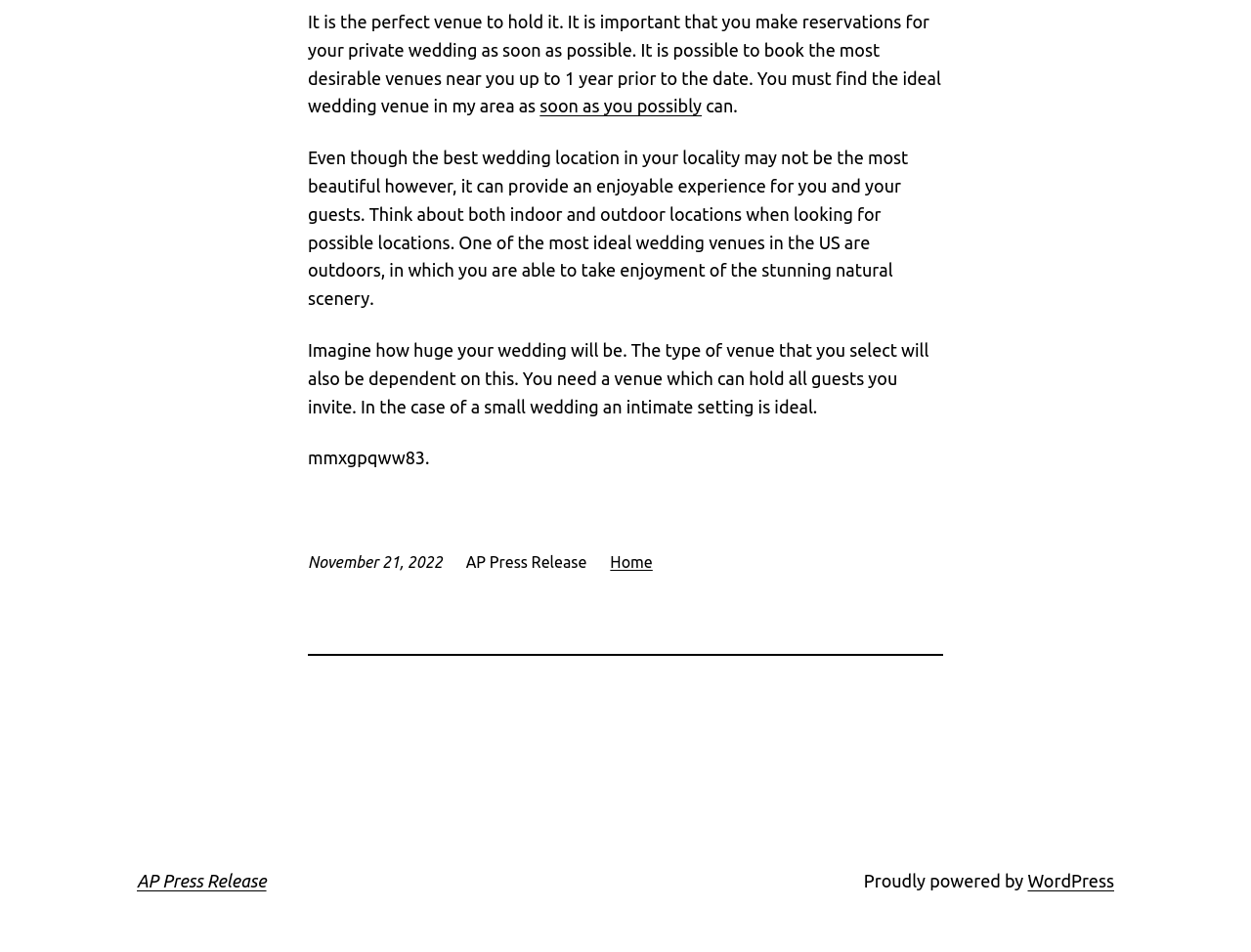Determine the bounding box for the HTML element described here: "A Bad Day Gone Good". The coordinates should be given as [left, top, right, bottom] with each number being a float between 0 and 1.

None